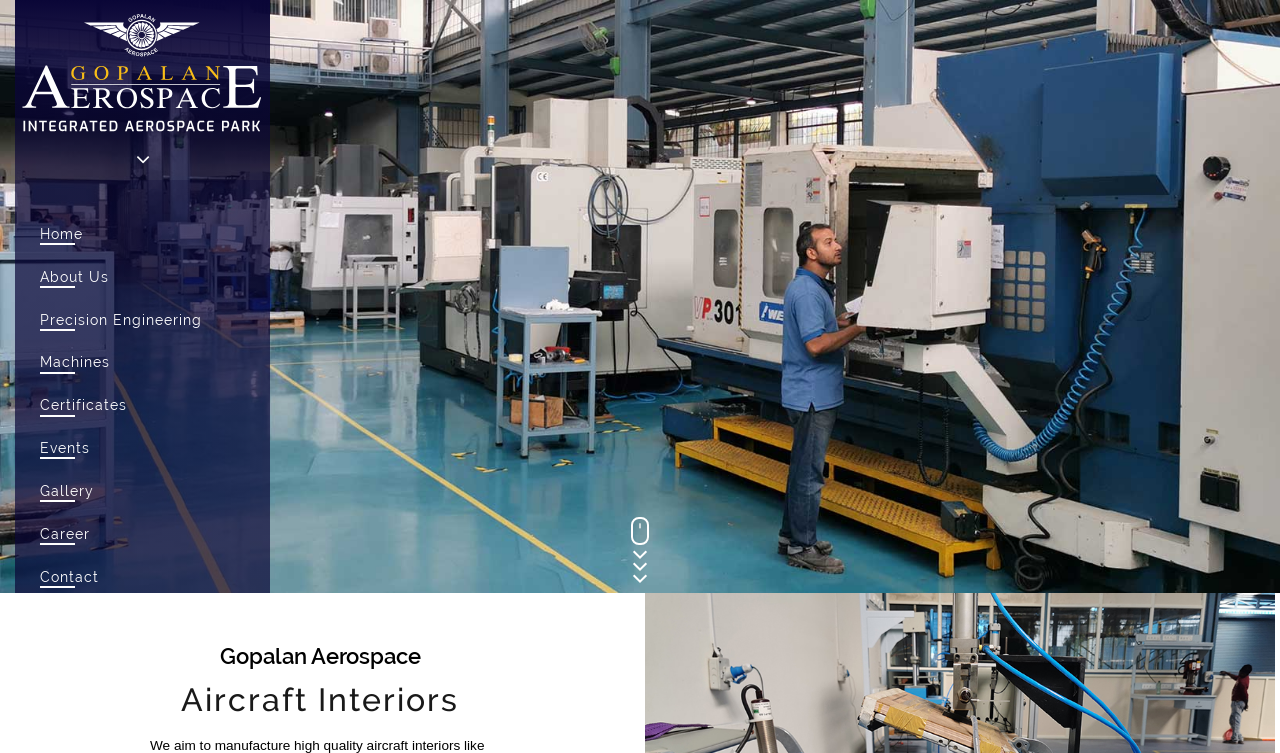Identify the bounding box coordinates necessary to click and complete the given instruction: "View Precision Engineering page".

[0.031, 0.412, 0.158, 0.435]